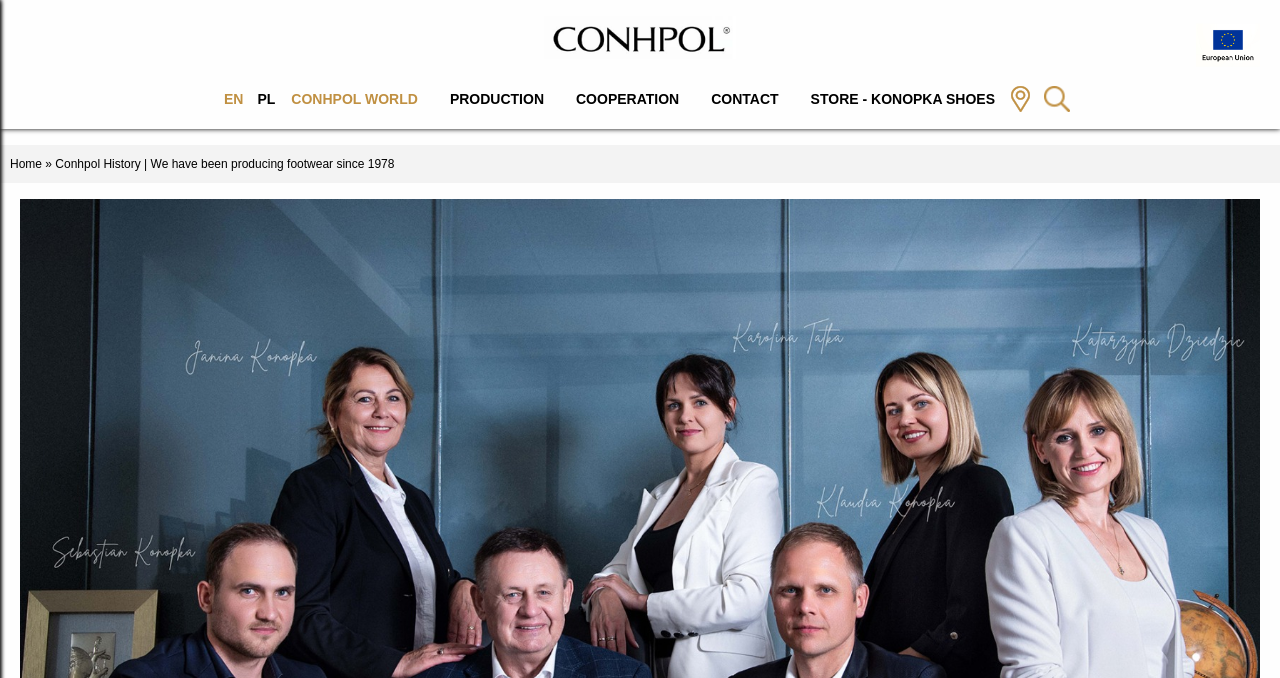Please indicate the bounding box coordinates for the clickable area to complete the following task: "Switch to English". The coordinates should be specified as four float numbers between 0 and 1, i.e., [left, top, right, bottom].

[0.175, 0.135, 0.19, 0.159]